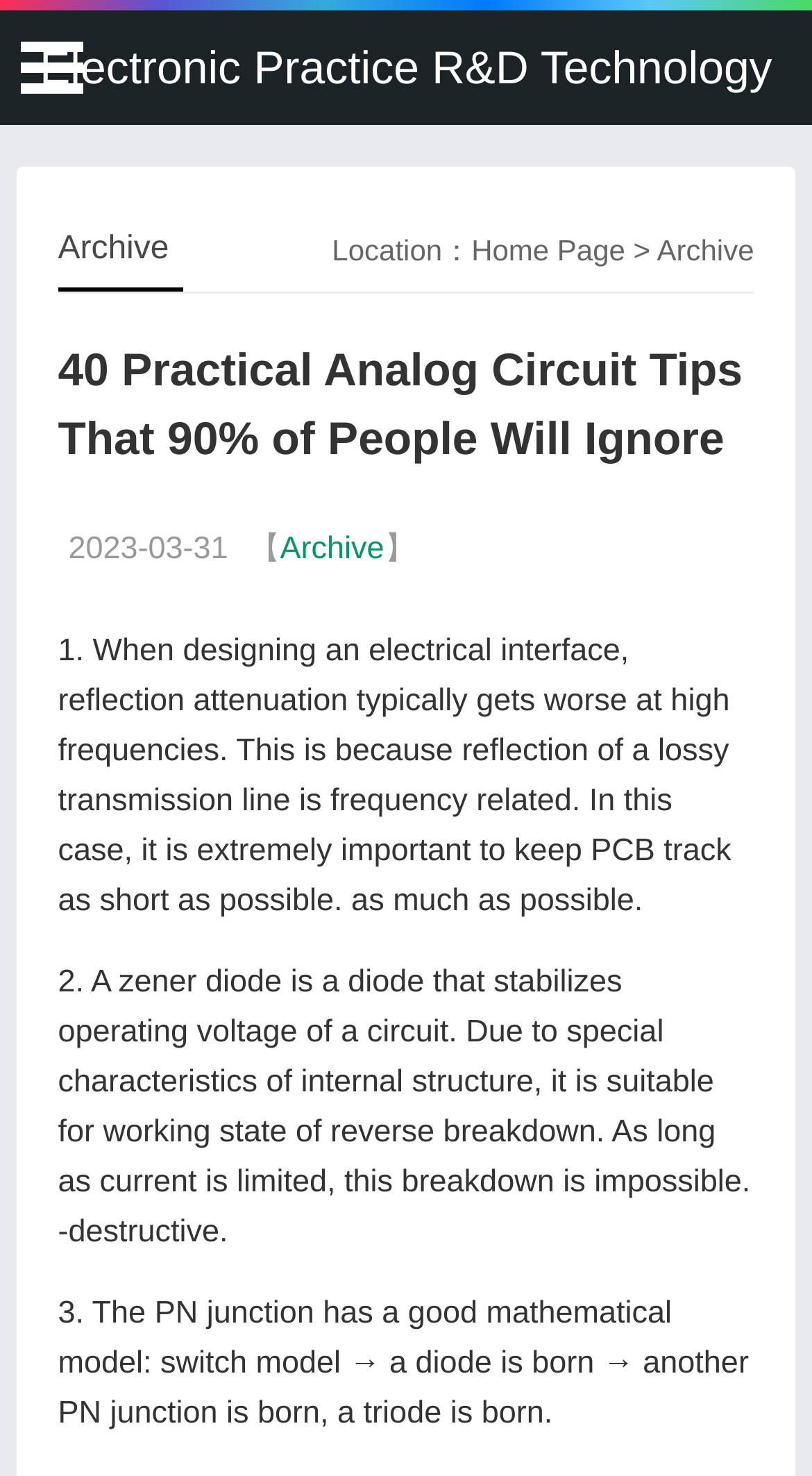What is the company name in the link?
Based on the image, answer the question with a single word or brief phrase.

Electronic Practice R&D Technology Co., Ltd